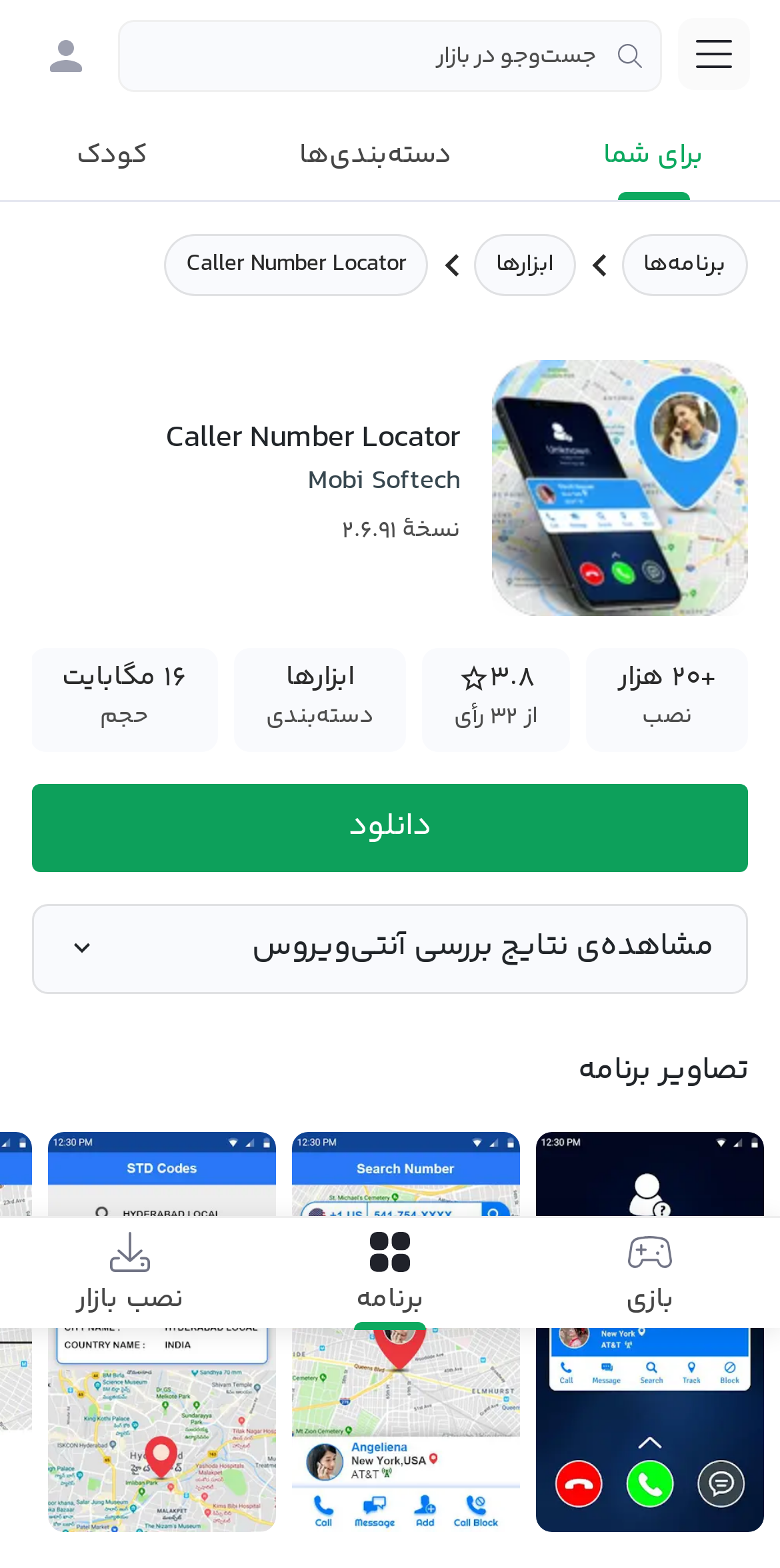Select the bounding box coordinates of the element I need to click to carry out the following instruction: "View app details".

[0.21, 0.153, 0.55, 0.185]